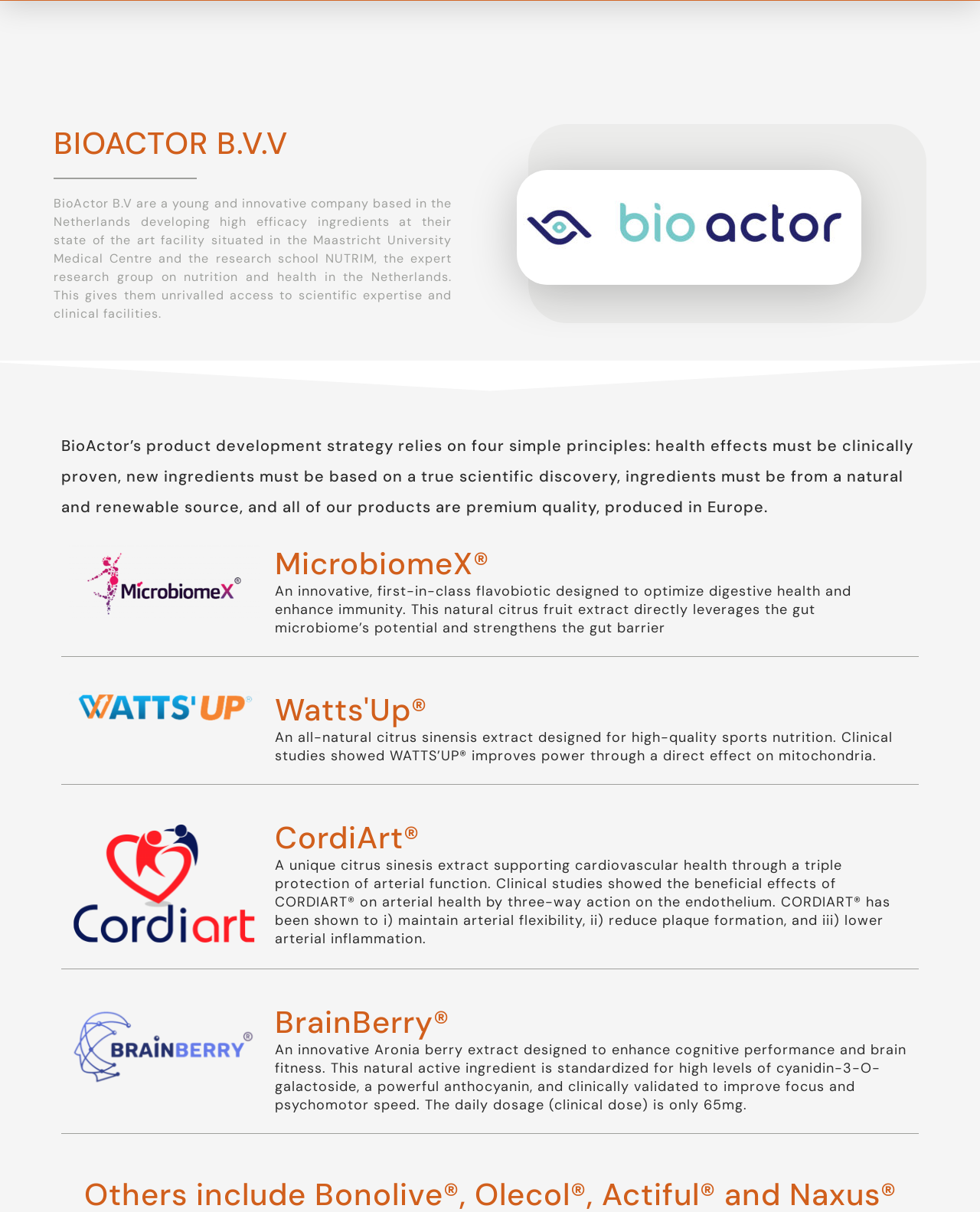Identify the bounding box coordinates of the area that should be clicked in order to complete the given instruction: "Fill in the name field". The bounding box coordinates should be four float numbers between 0 and 1, i.e., [left, top, right, bottom].

None